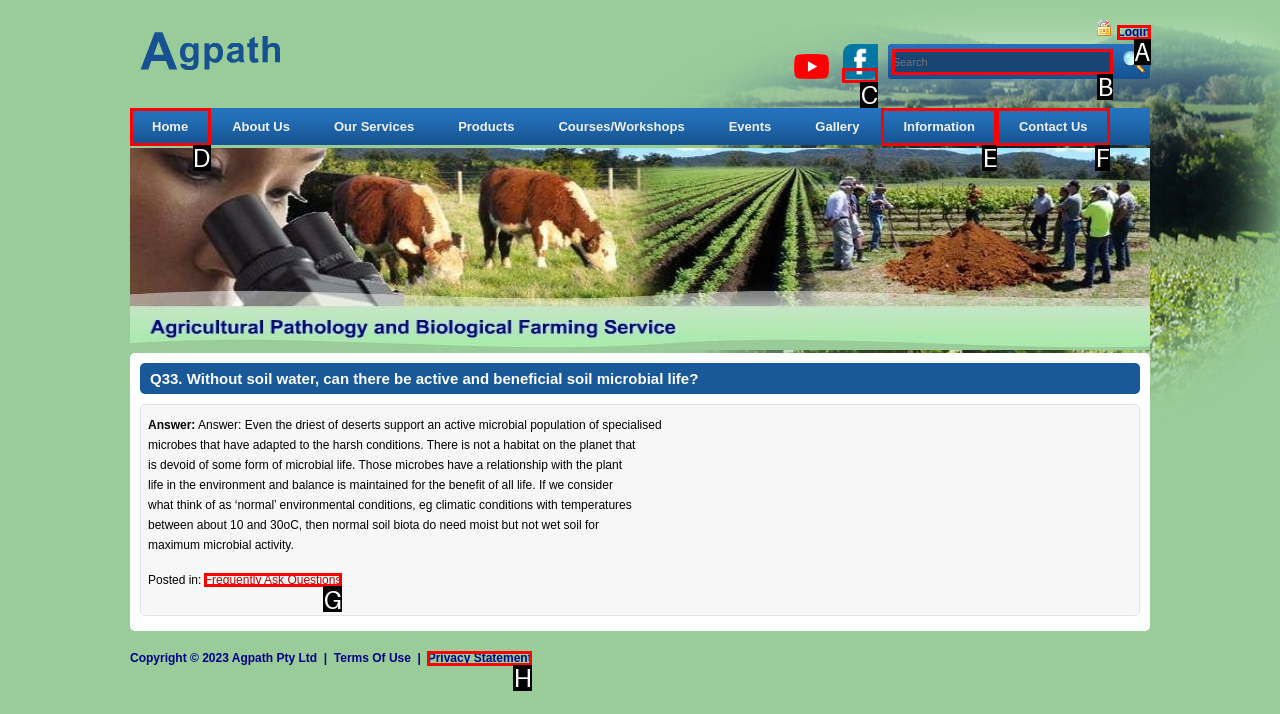Determine which HTML element should be clicked for this task: Read about frequently asked questions
Provide the option's letter from the available choices.

G